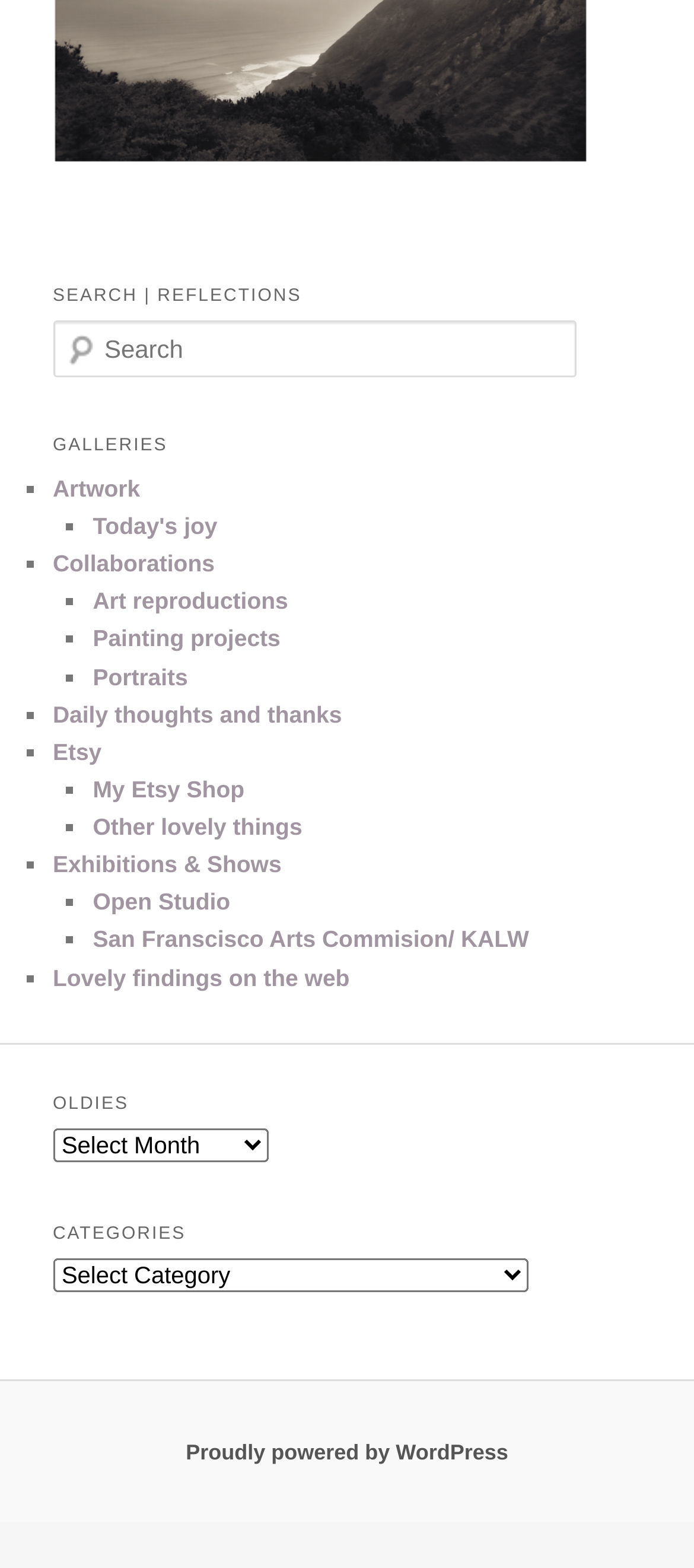How many sections are there under the 'SEARCH | REFLECTIONS' heading?
Based on the content of the image, thoroughly explain and answer the question.

There are two sections under the 'SEARCH | REFLECTIONS' heading, which are 'GALLERIES' and 'OLDIES', each with its own set of links and comboboxes.